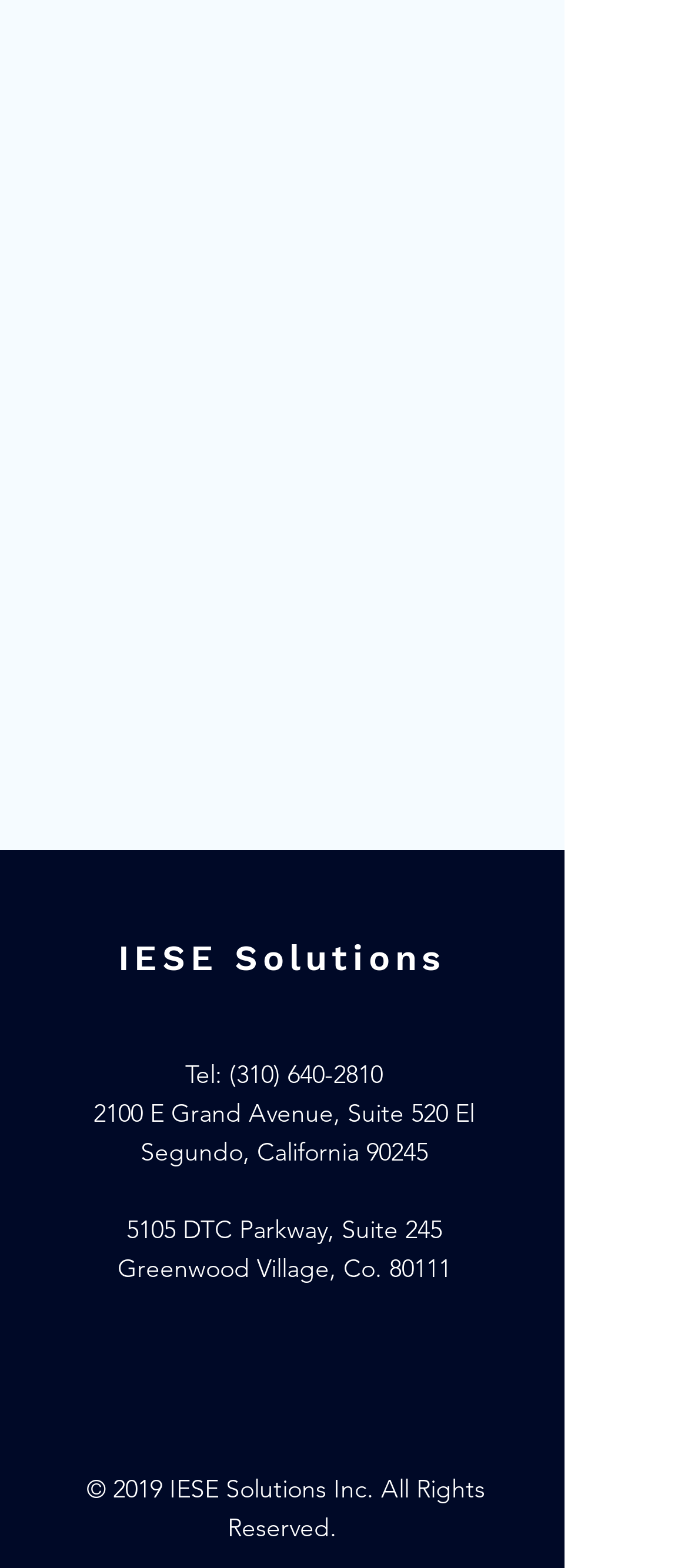Extract the bounding box for the UI element that matches this description: "IESE Solutions".

[0.172, 0.598, 0.649, 0.625]